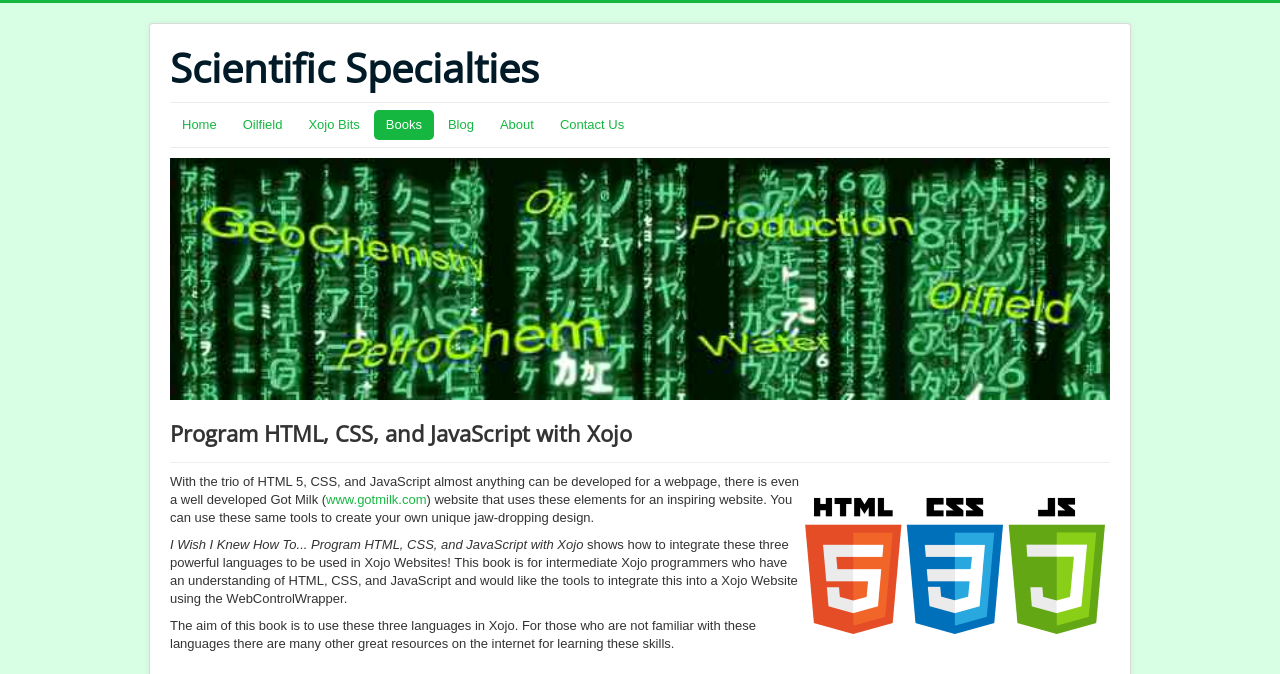Locate the bounding box coordinates of the element's region that should be clicked to carry out the following instruction: "Click on Home". The coordinates need to be four float numbers between 0 and 1, i.e., [left, top, right, bottom].

[0.133, 0.163, 0.179, 0.208]